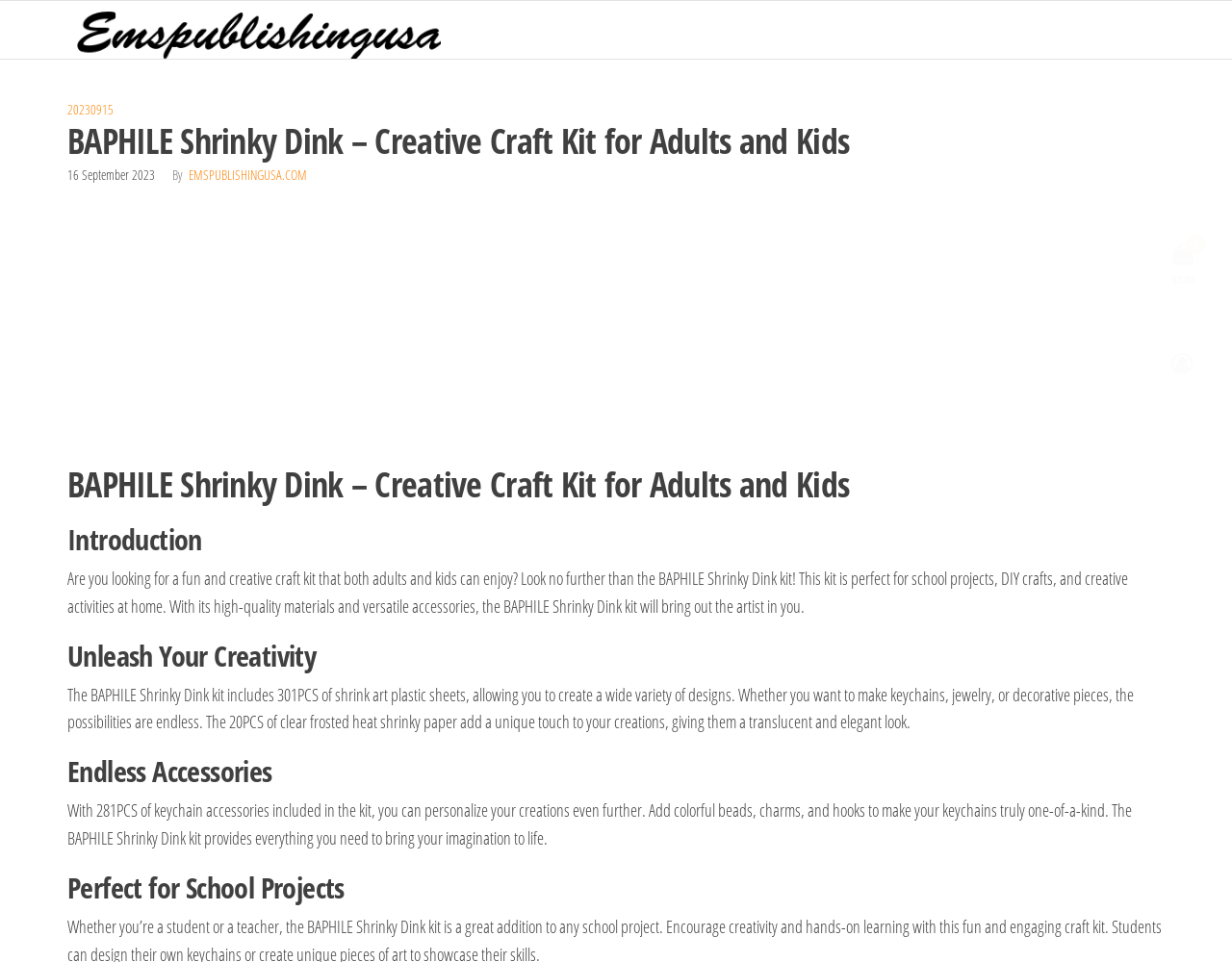Identify the bounding box coordinates for the UI element that matches this description: "alt="emspublishingusa"".

[0.055, 0.017, 0.358, 0.041]